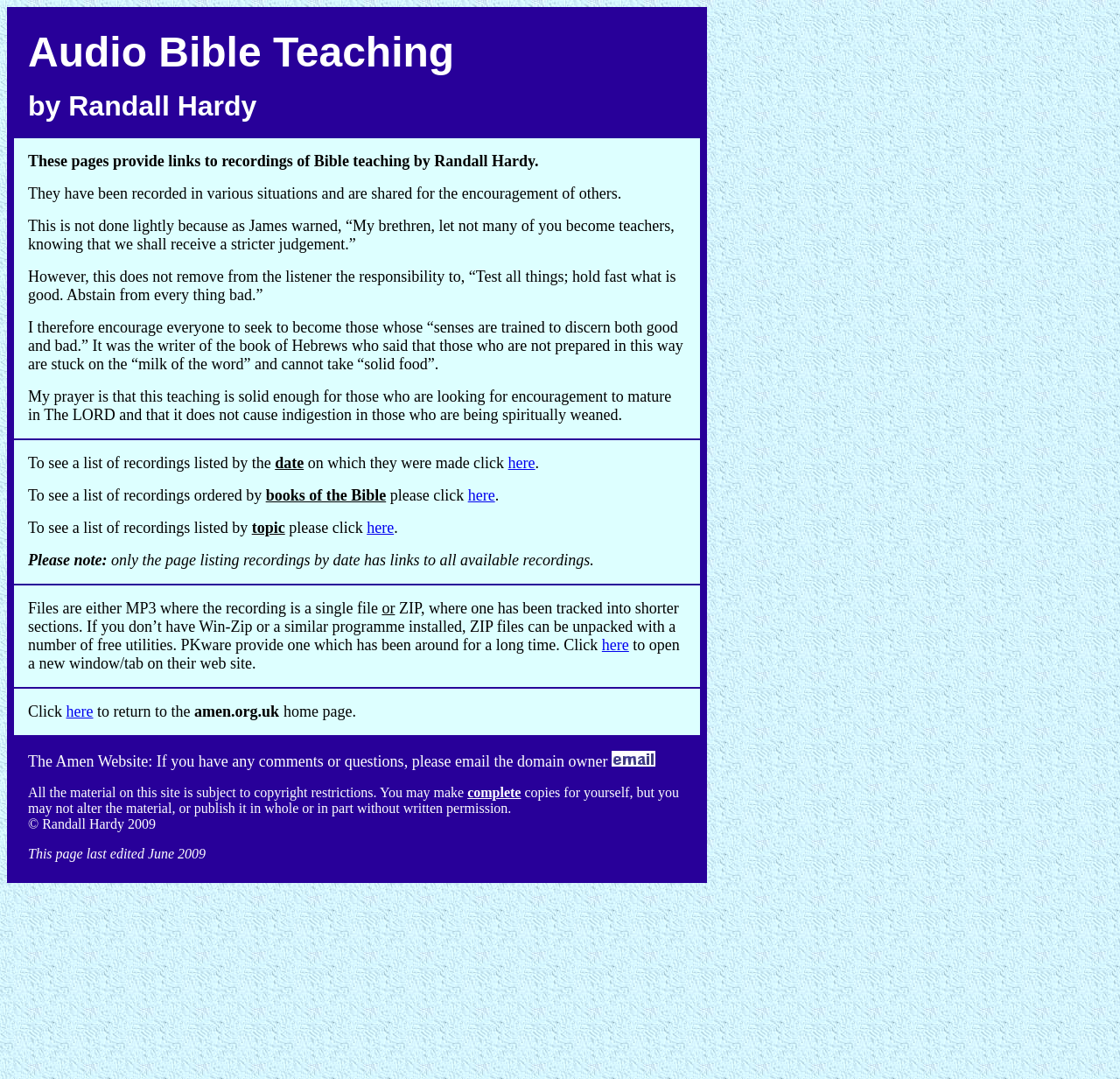Using the format (top-left x, top-left y, bottom-right x, bottom-right y), and given the element description, identify the bounding box coordinates within the screenshot: here

[0.537, 0.59, 0.562, 0.606]